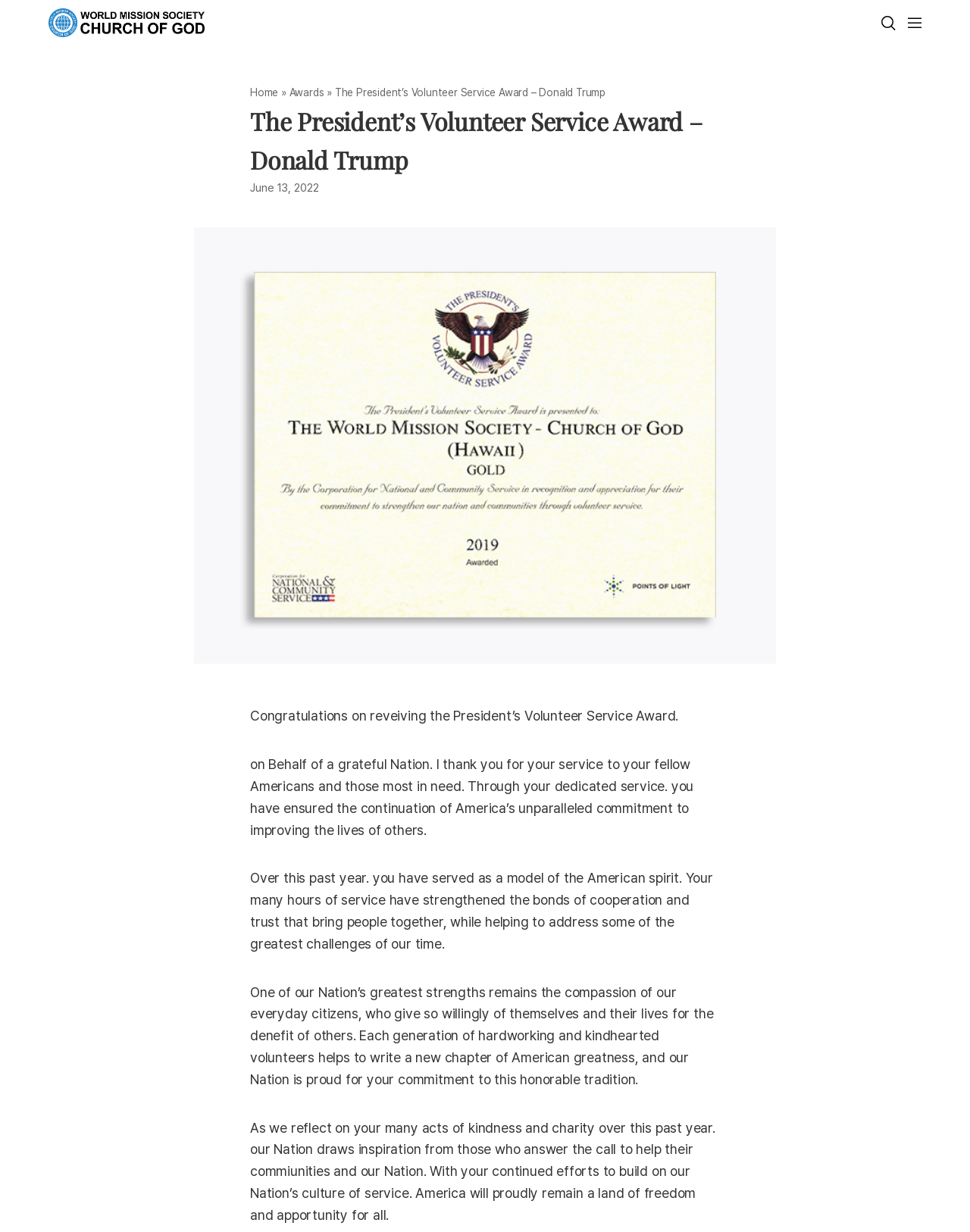Bounding box coordinates must be specified in the format (top-left x, top-left y, bottom-right x, bottom-right y). All values should be floating point numbers between 0 and 1. What are the bounding box coordinates of the UI element described as: Awards

[0.297, 0.07, 0.333, 0.08]